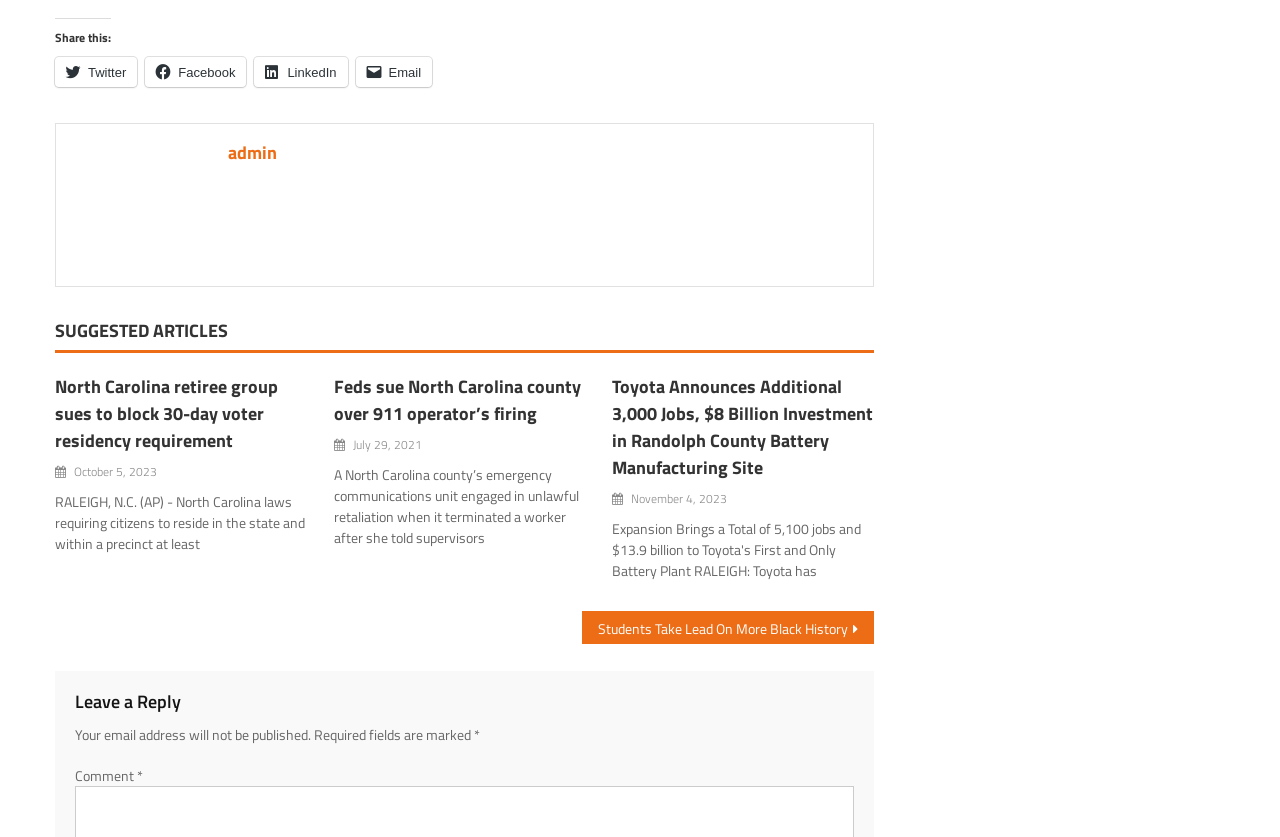How many suggested articles are on the page?
Using the details from the image, give an elaborate explanation to answer the question.

There are three suggested articles on the page, which are indicated by the heading elements with the texts 'North Carolina retiree group sues to block 30-day voter residency requirement', 'Feds sue North Carolina county over 911 operator’s firing', and 'Toyota Announces Additional 3,000 Jobs, $8 Billion Investment in Randolph County Battery Manufacturing Site'.